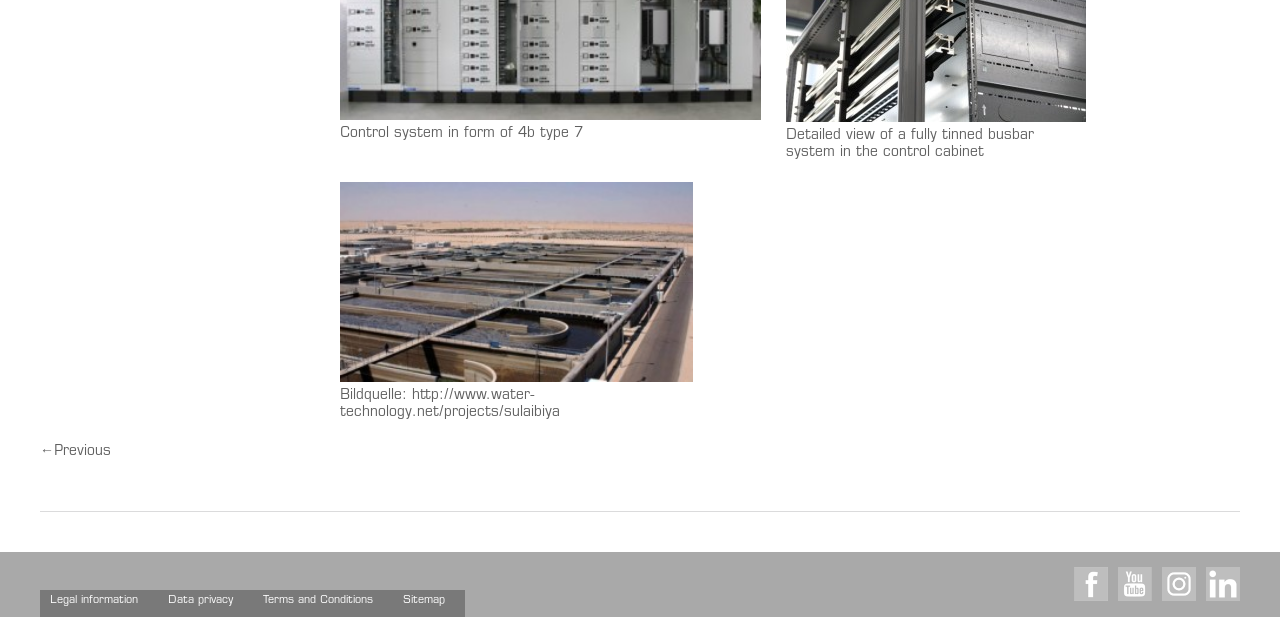Pinpoint the bounding box coordinates of the element you need to click to execute the following instruction: "View previous page". The bounding box should be represented by four float numbers between 0 and 1, in the format [left, top, right, bottom].

[0.031, 0.721, 0.087, 0.744]